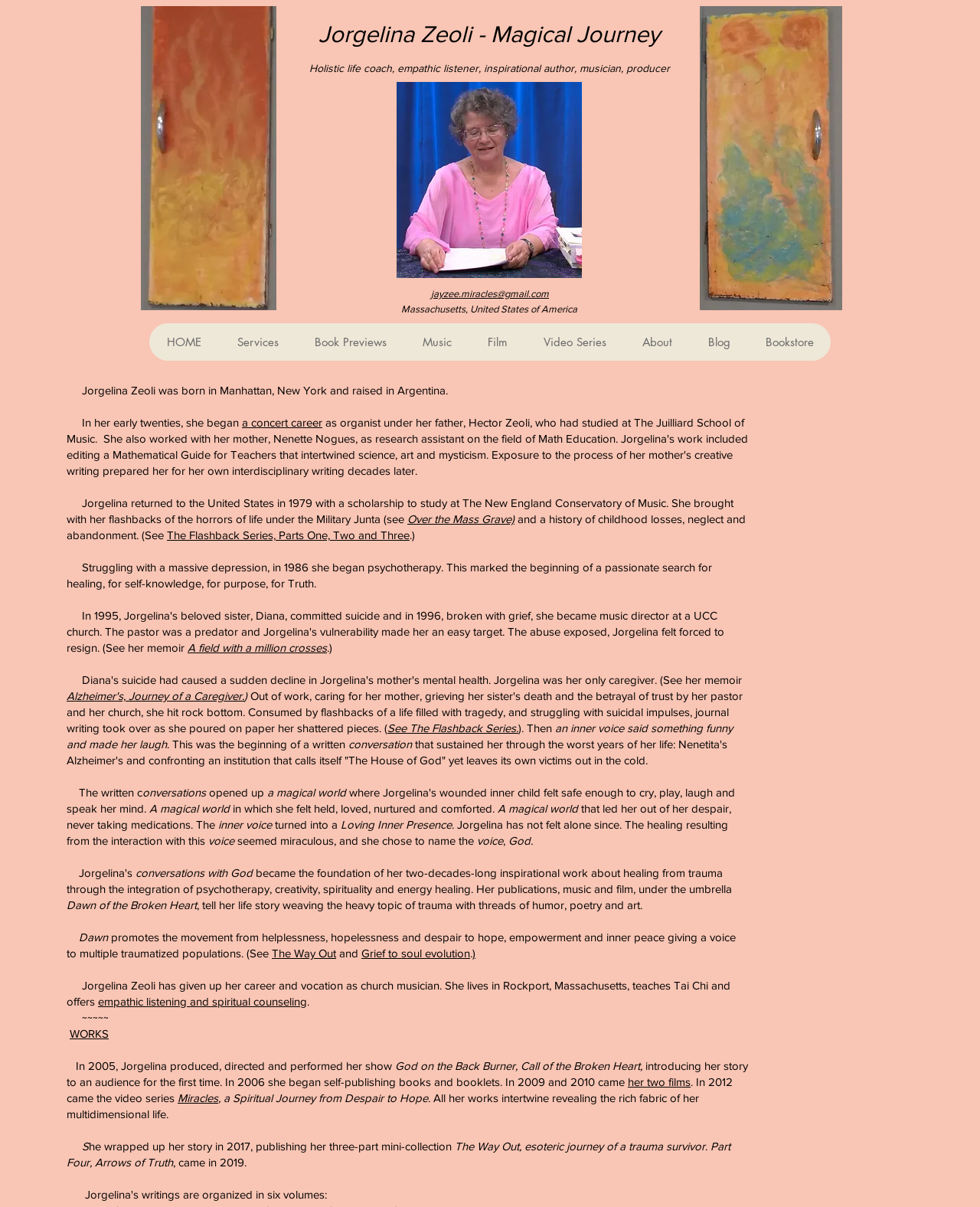Please locate the bounding box coordinates for the element that should be clicked to achieve the following instruction: "View the profile of RiverRat". Ensure the coordinates are given as four float numbers between 0 and 1, i.e., [left, top, right, bottom].

None